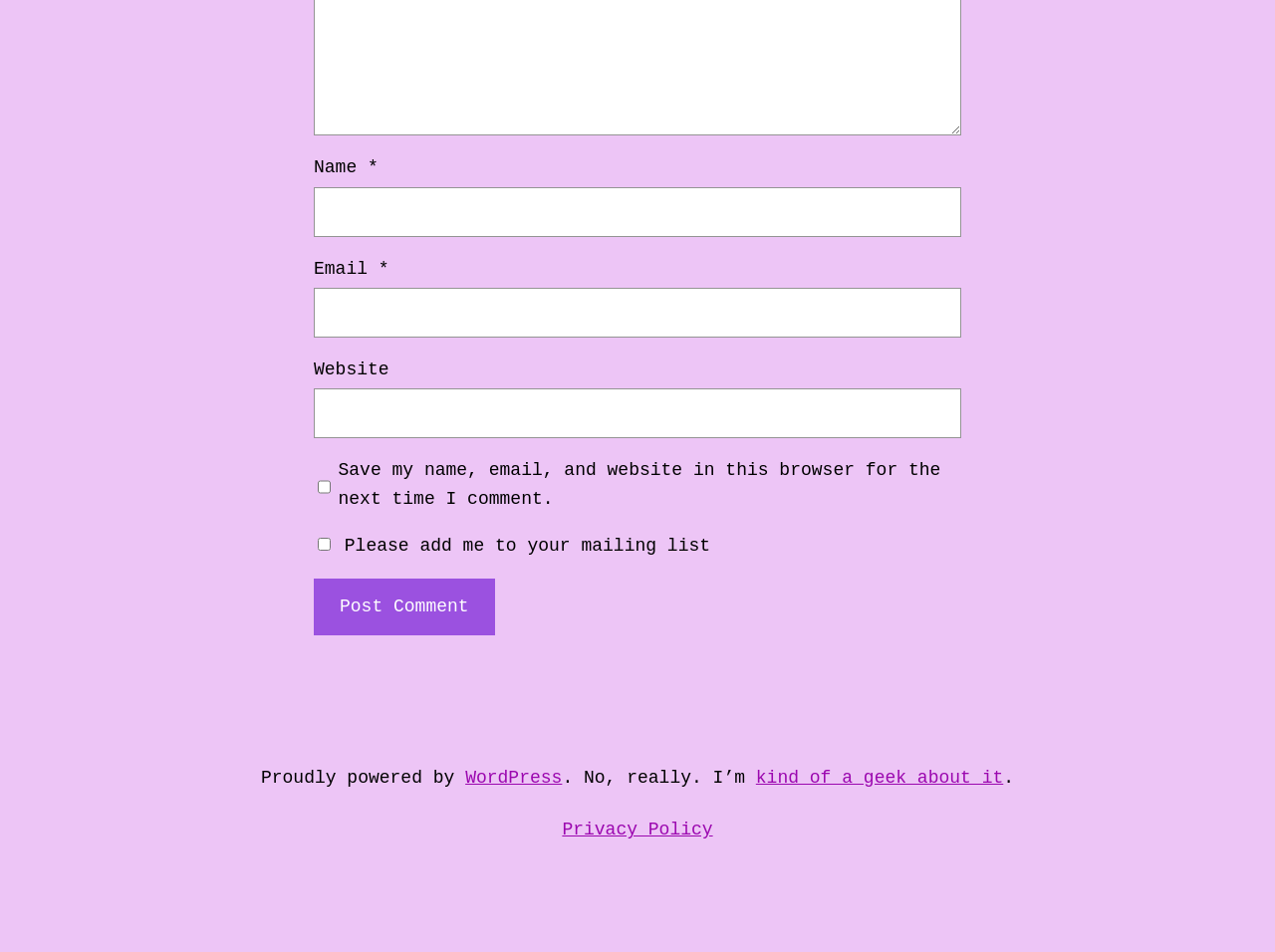Respond to the question below with a single word or phrase:
What is the button at the bottom of the webpage for?

Post Comment